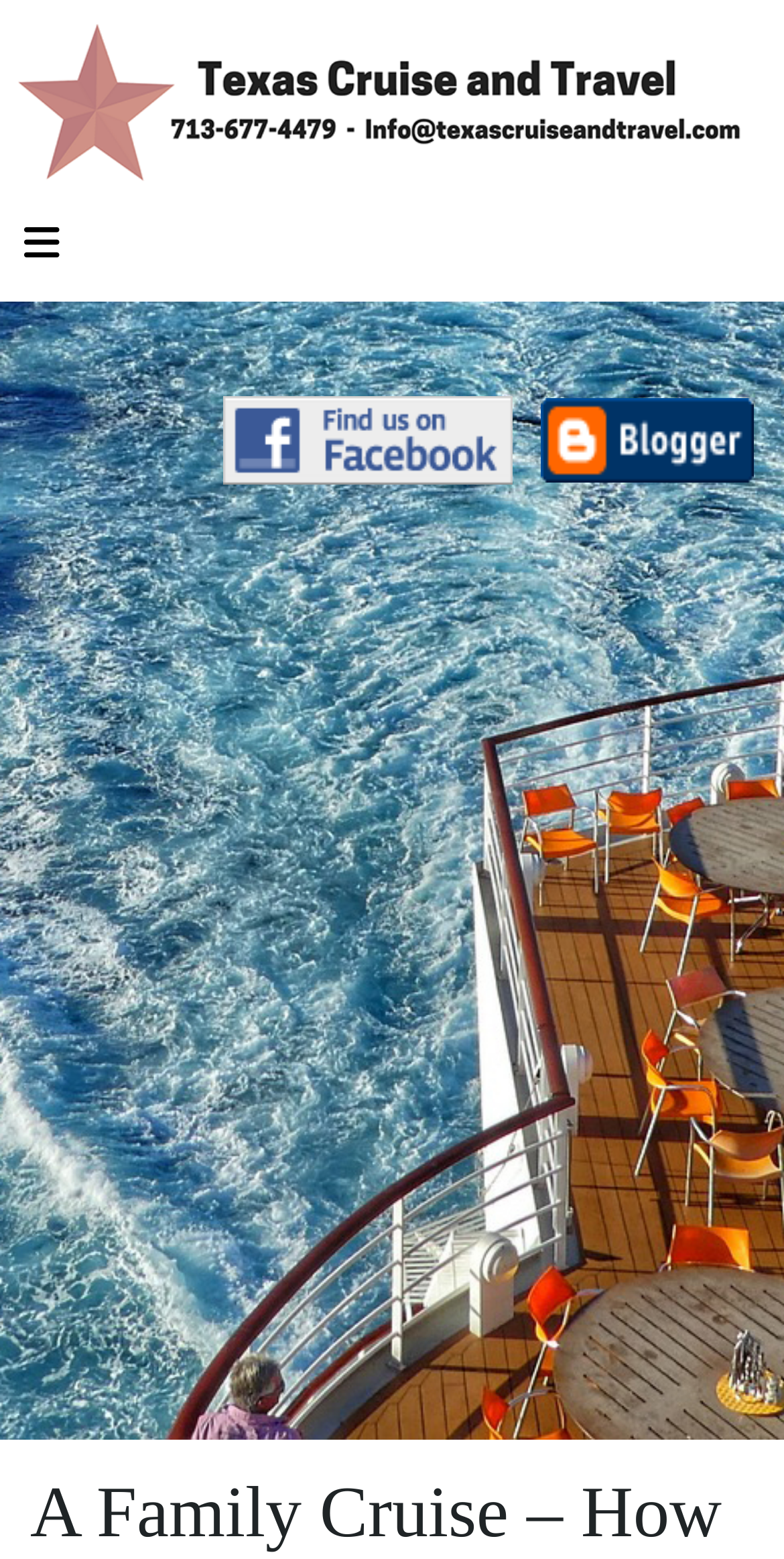Respond to the question below with a single word or phrase: What is the logo of the website?

Site Logo